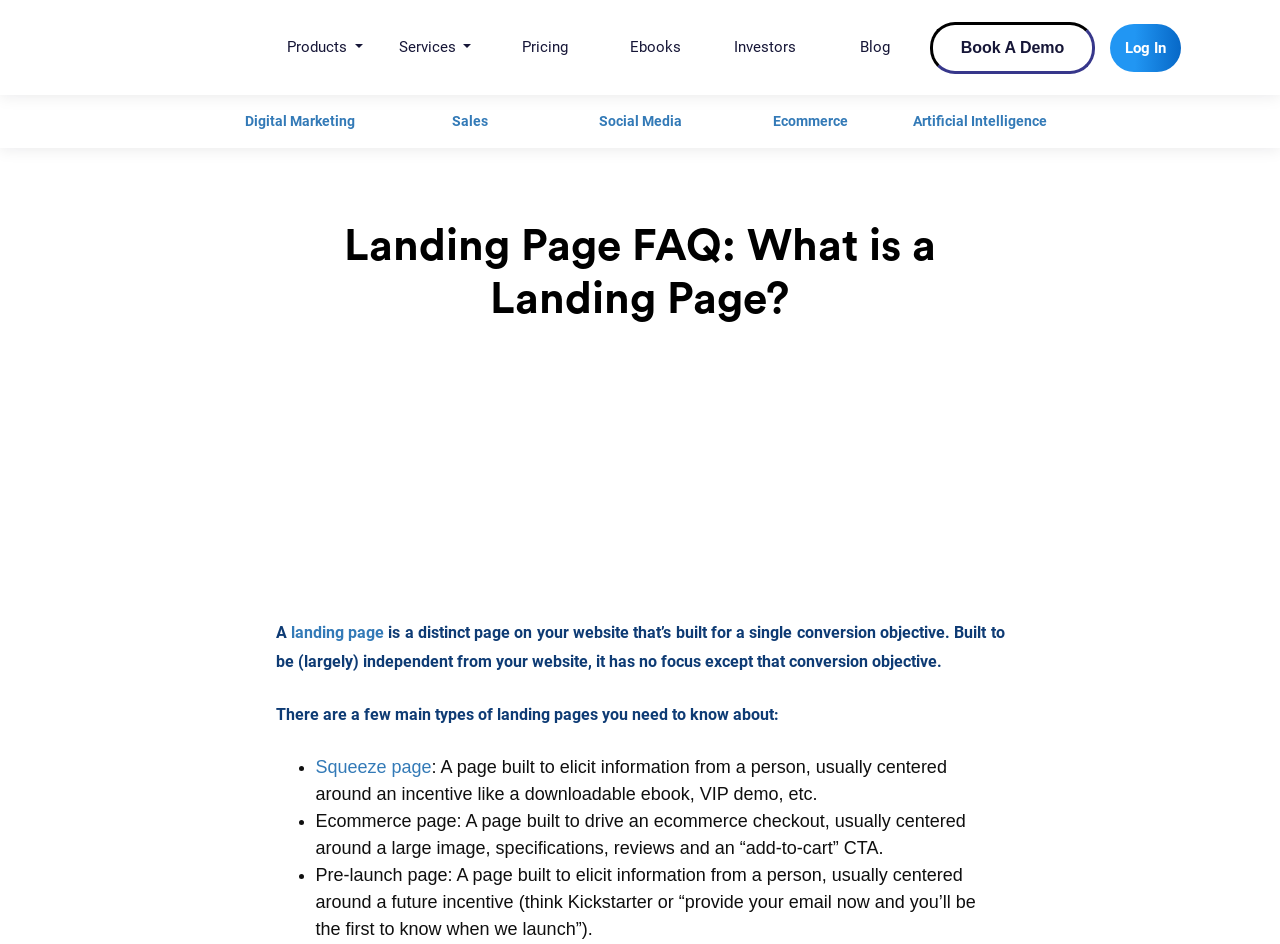Construct a comprehensive description capturing every detail on the webpage.

The webpage is a blog article titled "Landing Page FAQ: What is a Landing Page?" on the Wishpond Blog. At the top, there is a navigation menu with links to "Products", "Services", "Pricing", "Ebooks", "Investors", "Blog", and a "Book A Demo" and "Log In" button. Below the navigation menu, there are links to various topics such as "Digital Marketing", "Sales", "Social Media", "Ecommerce", and "Artificial Intelligence".

The main content of the page starts with a heading "Landing Page FAQ: What is a Landing Page?" followed by an image. Below the image, there is a paragraph of text that explains what a landing page is, stating that it is a distinct page on a website built for a single conversion objective. The text also mentions that a landing page is independent from the main website and has no focus except for that conversion objective.

Further down, there is a section that discusses the main types of landing pages, including squeeze pages, ecommerce pages, and pre-launch pages. Each type of landing page is described in detail, with bullet points and links to relevant terms. The text is well-structured and easy to follow, with clear headings and concise descriptions.